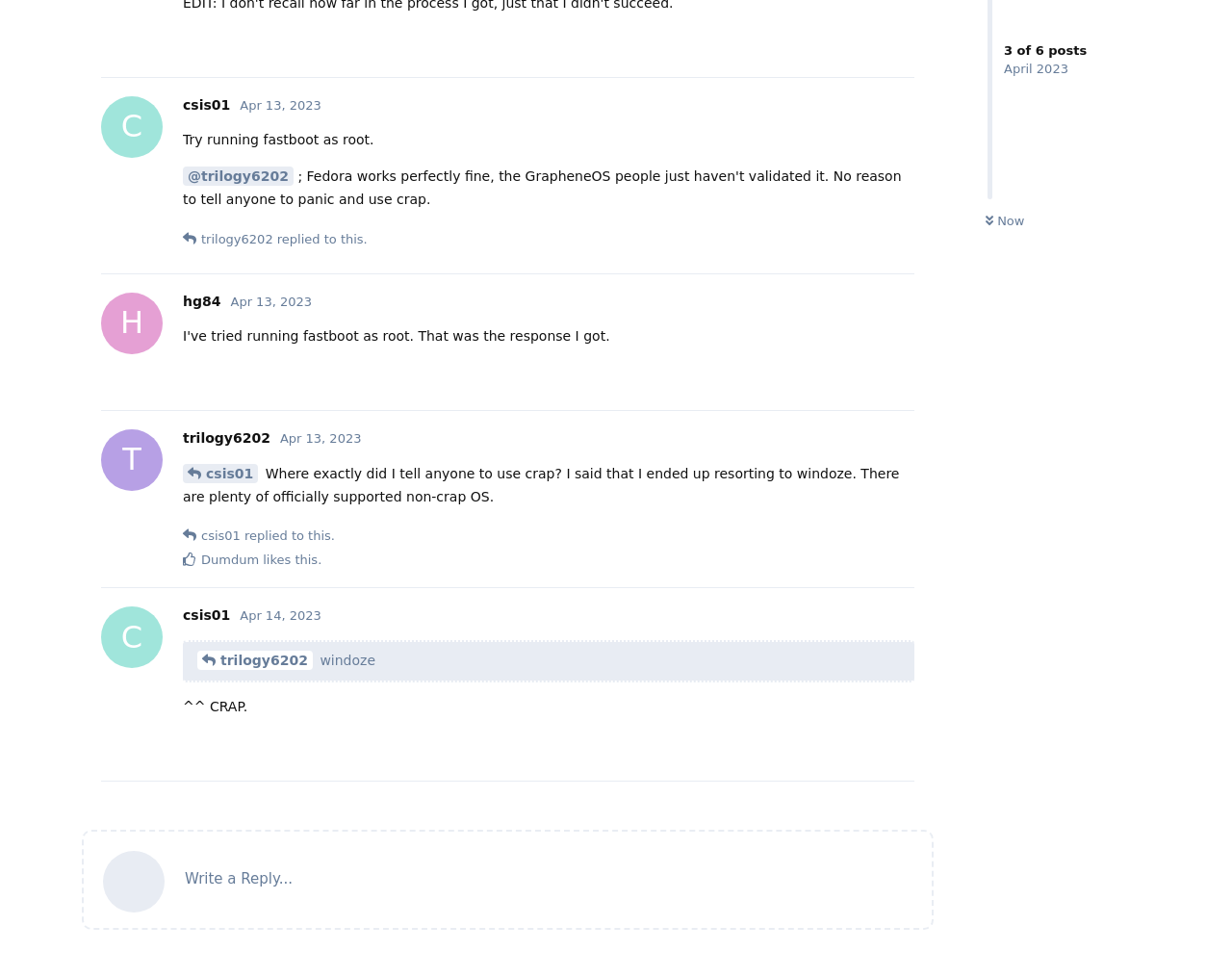Locate the bounding box of the UI element based on this description: "Write a Reply...". Provide four float numbers between 0 and 1 as [left, top, right, bottom].

[0.066, 0.479, 0.758, 0.582]